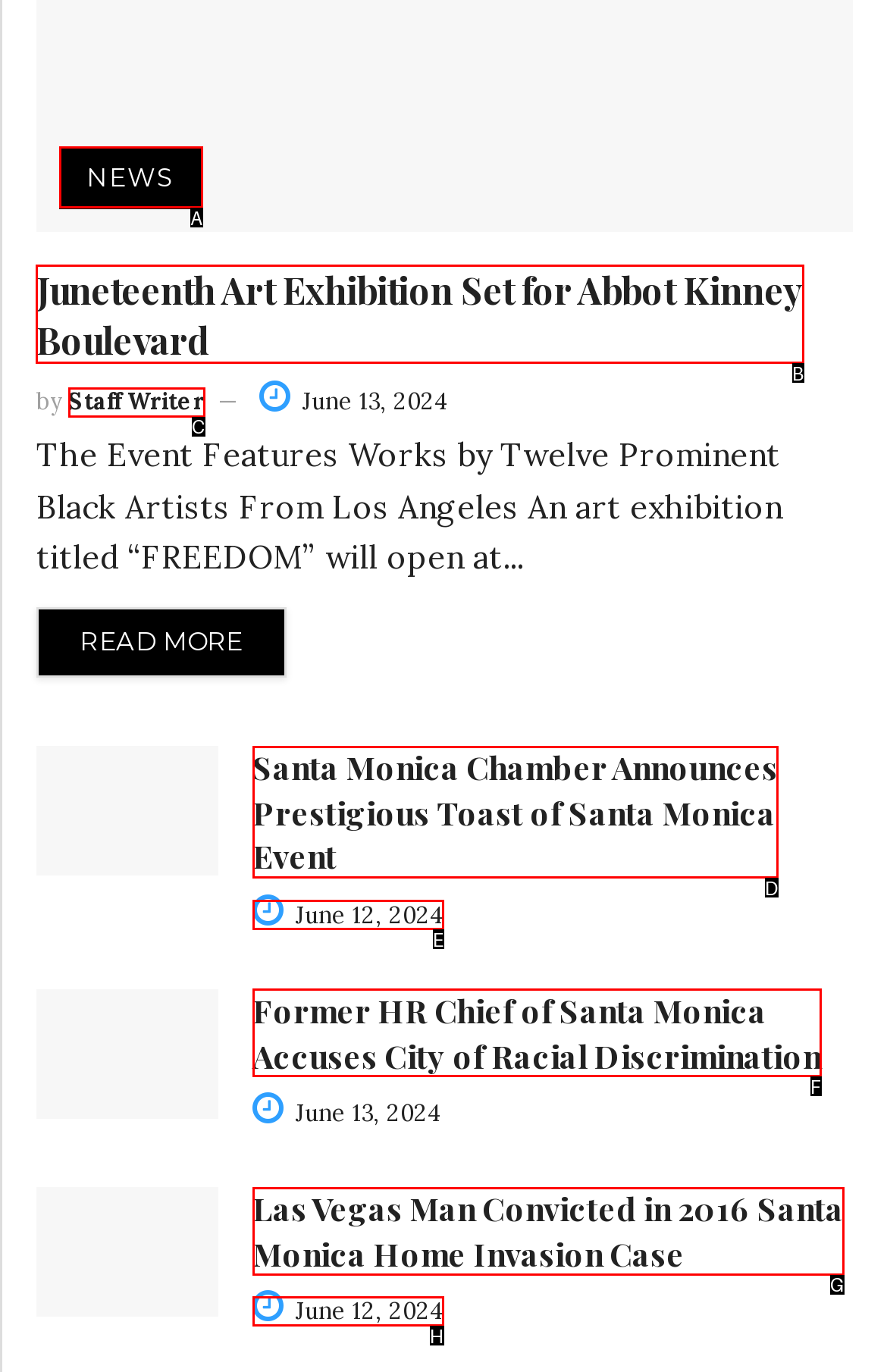Choose the letter of the option that needs to be clicked to perform the task: Read news about Juneteenth Art Exhibition. Answer with the letter.

B